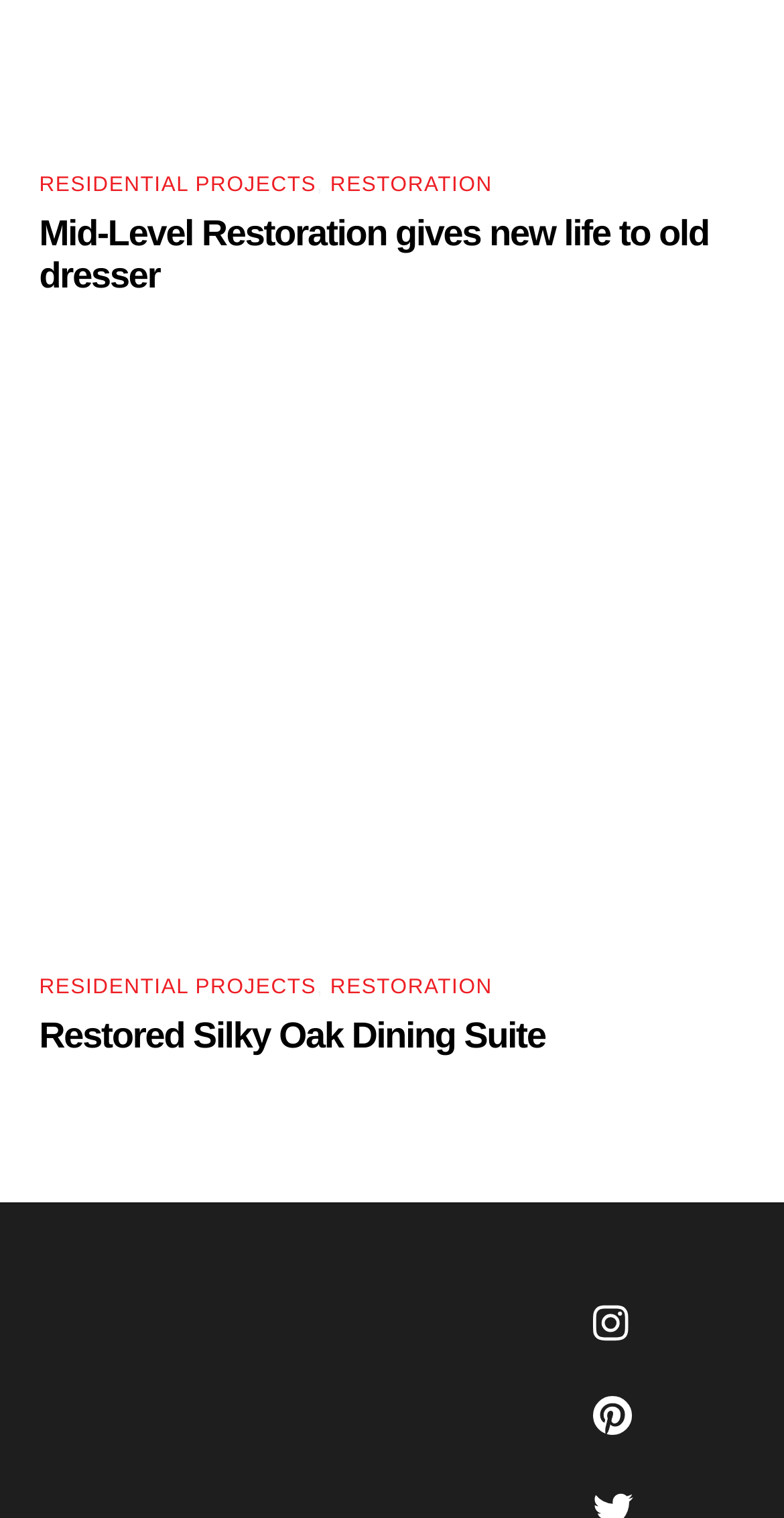What is the topic of the first article?
From the details in the image, provide a complete and detailed answer to the question.

The first article on the webpage has a heading 'Mid-Level Restoration gives new life to old dresser', indicating that the topic is about mid-level restoration of furniture.